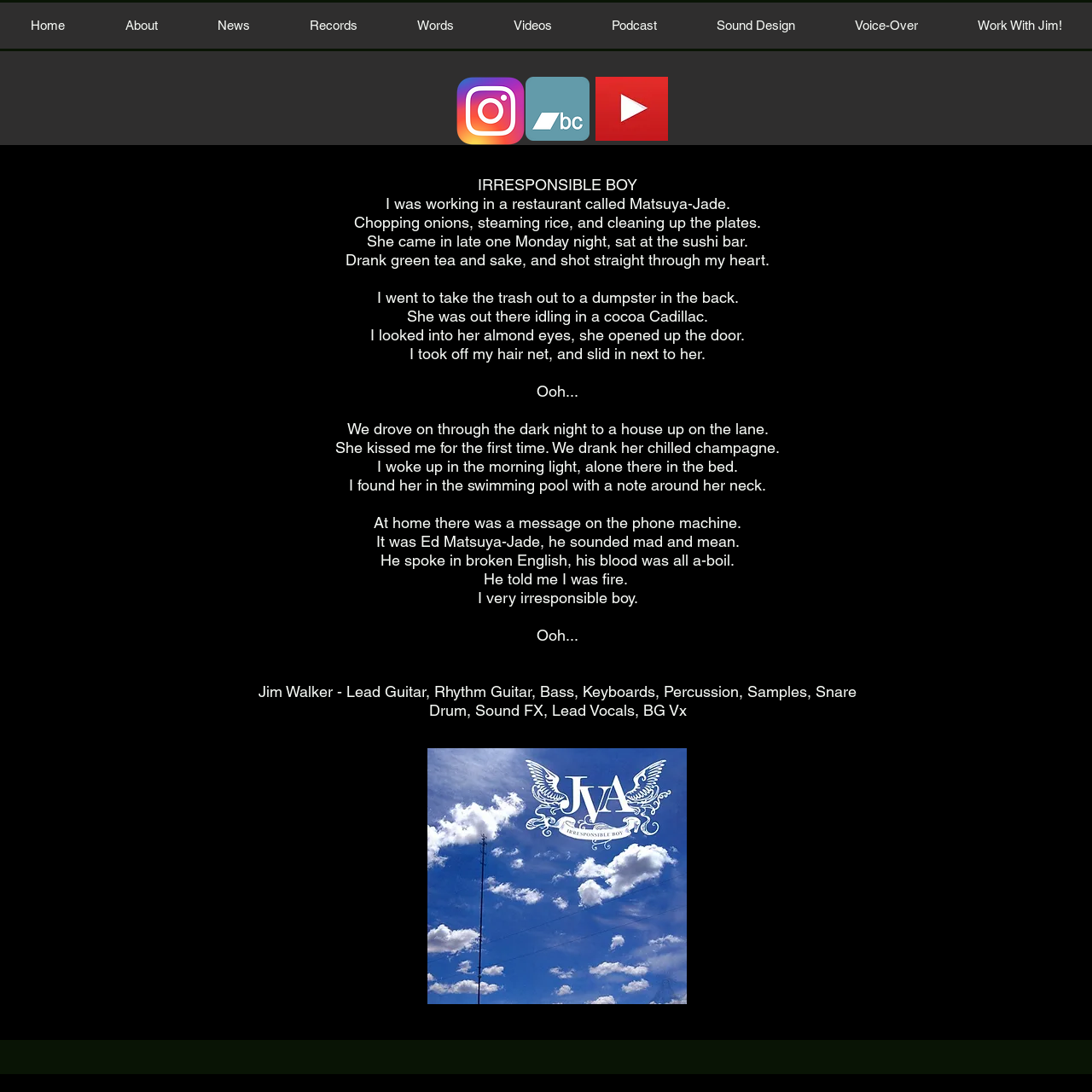Kindly determine the bounding box coordinates of the area that needs to be clicked to fulfill this instruction: "Click on the 'Videos' link".

[0.443, 0.002, 0.533, 0.045]